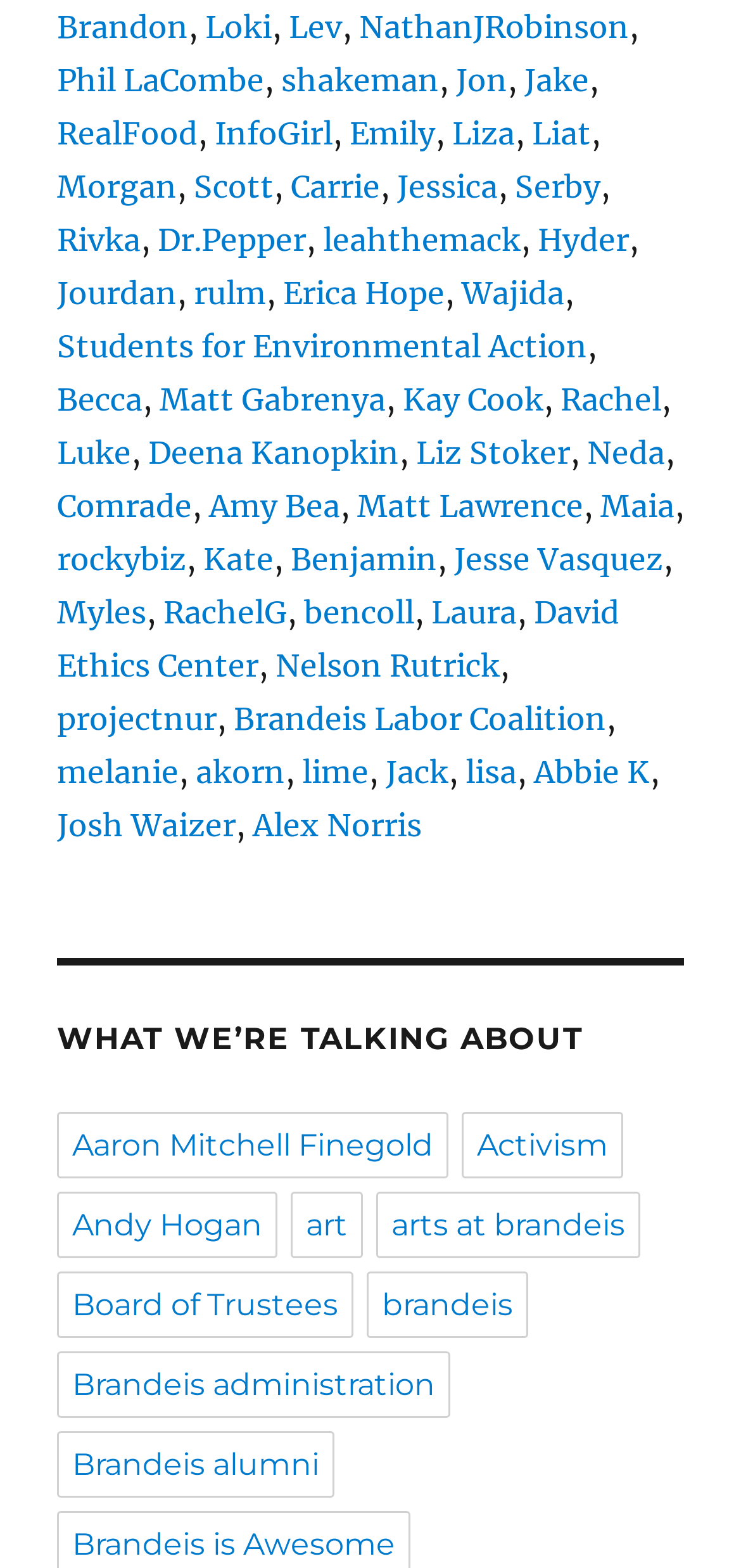Locate the bounding box coordinates of the area where you should click to accomplish the instruction: "Explore what Josh Waizer is talking about".

[0.077, 0.514, 0.318, 0.538]